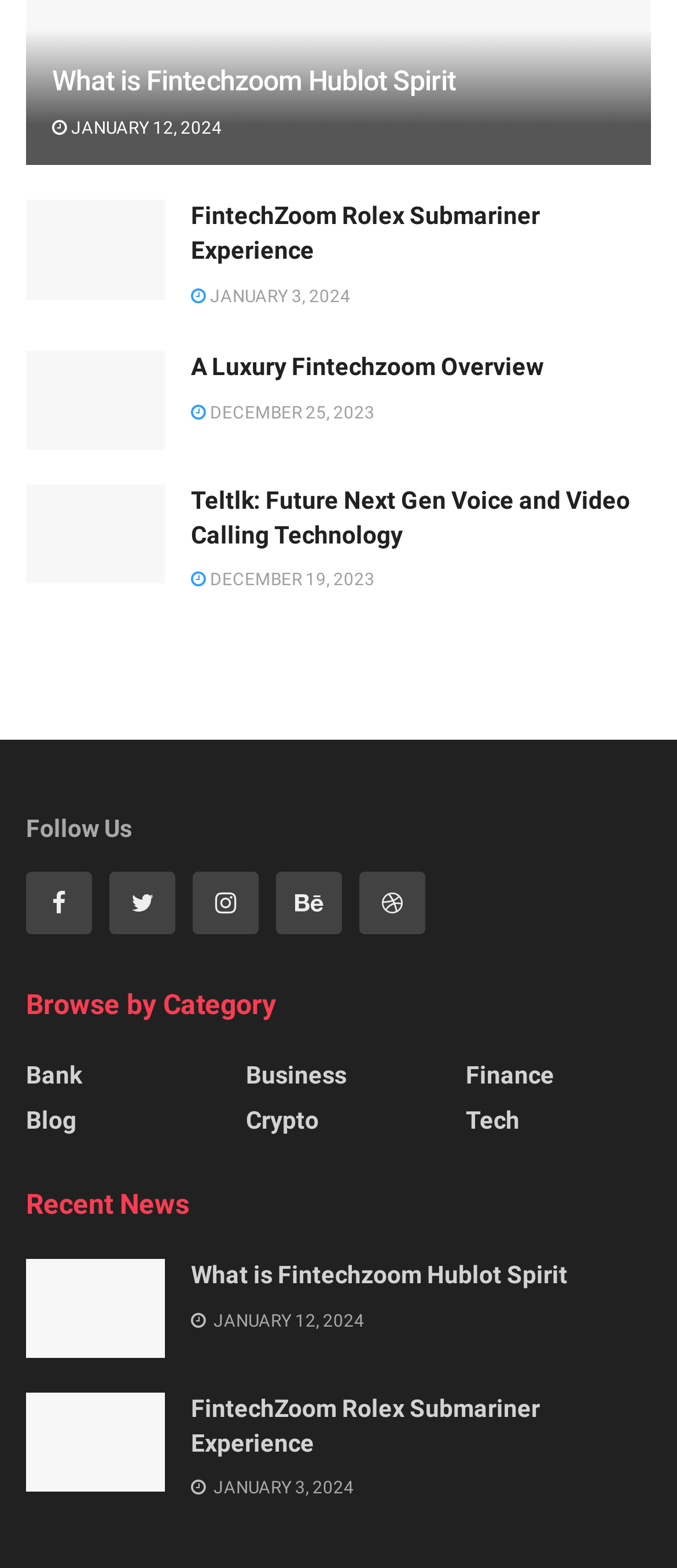Please determine the bounding box coordinates of the element's region to click in order to carry out the following instruction: "View the 'FintechZoom Rolex Submariner Experience' article". The coordinates should be four float numbers between 0 and 1, i.e., [left, top, right, bottom].

[0.282, 0.888, 0.962, 0.932]